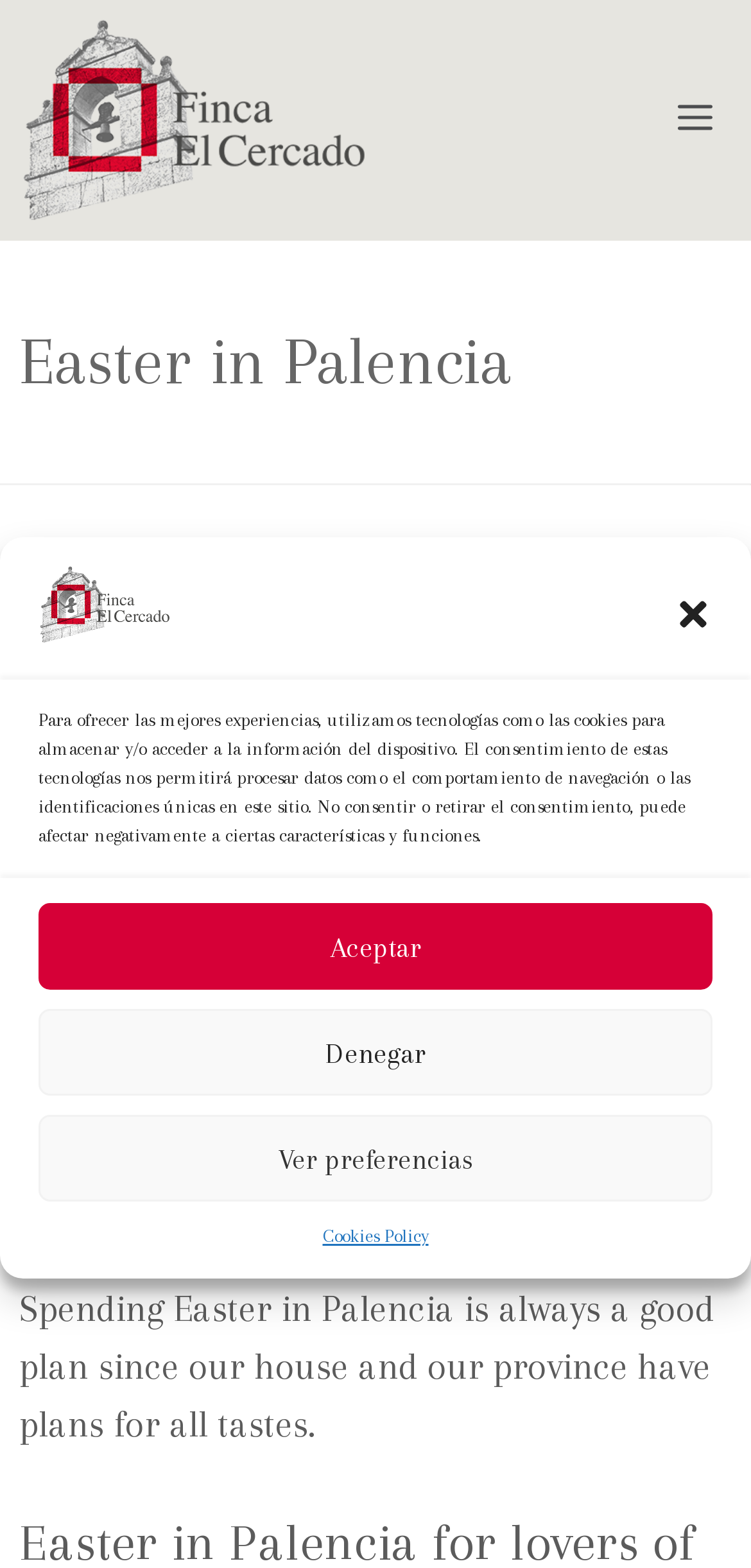Locate the bounding box coordinates of the element you need to click to accomplish the task described by this instruction: "go to Finca El Cercado".

[0.051, 0.389, 0.229, 0.416]